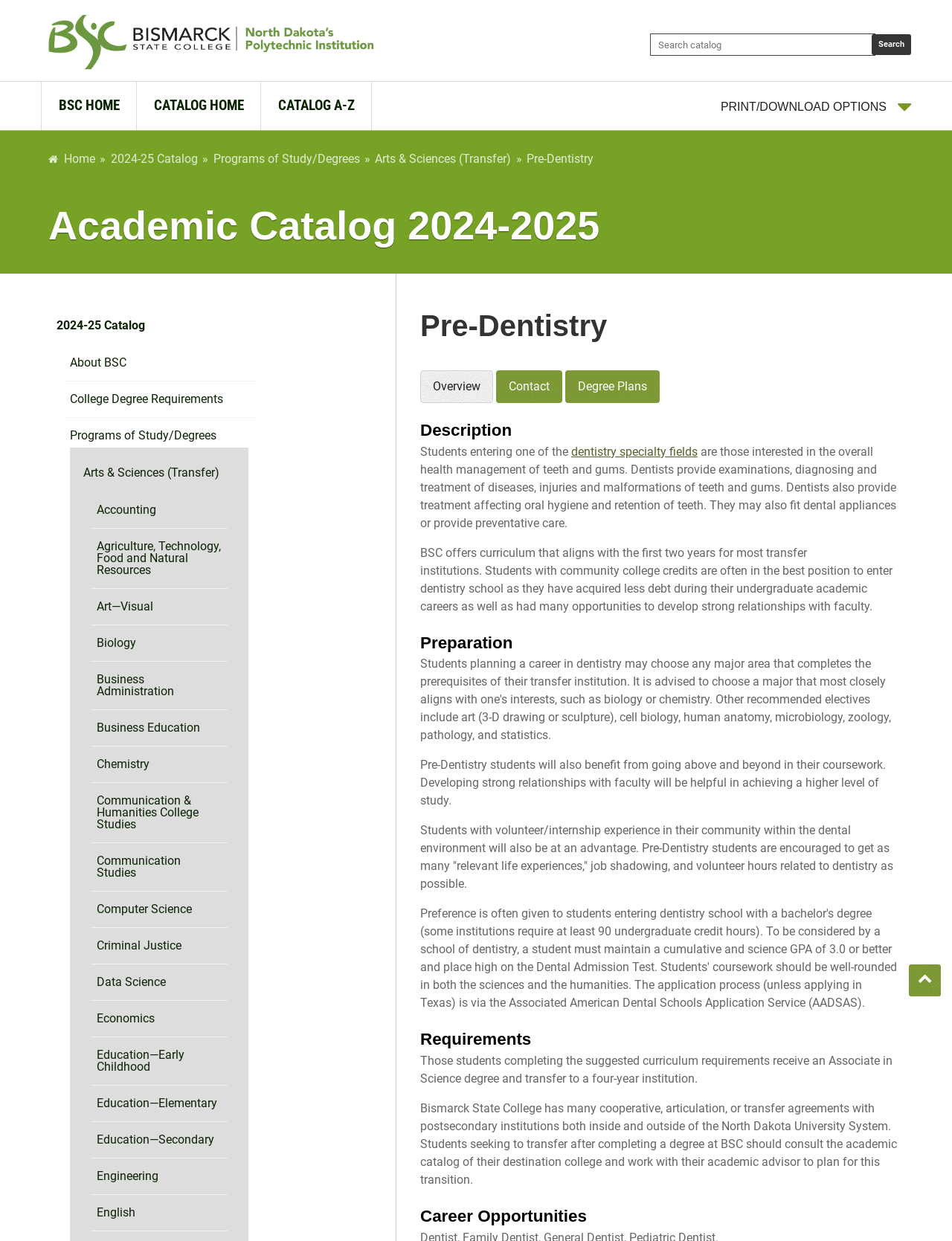Identify the bounding box of the UI element that matches this description: "Accounting".

[0.102, 0.401, 0.164, 0.421]